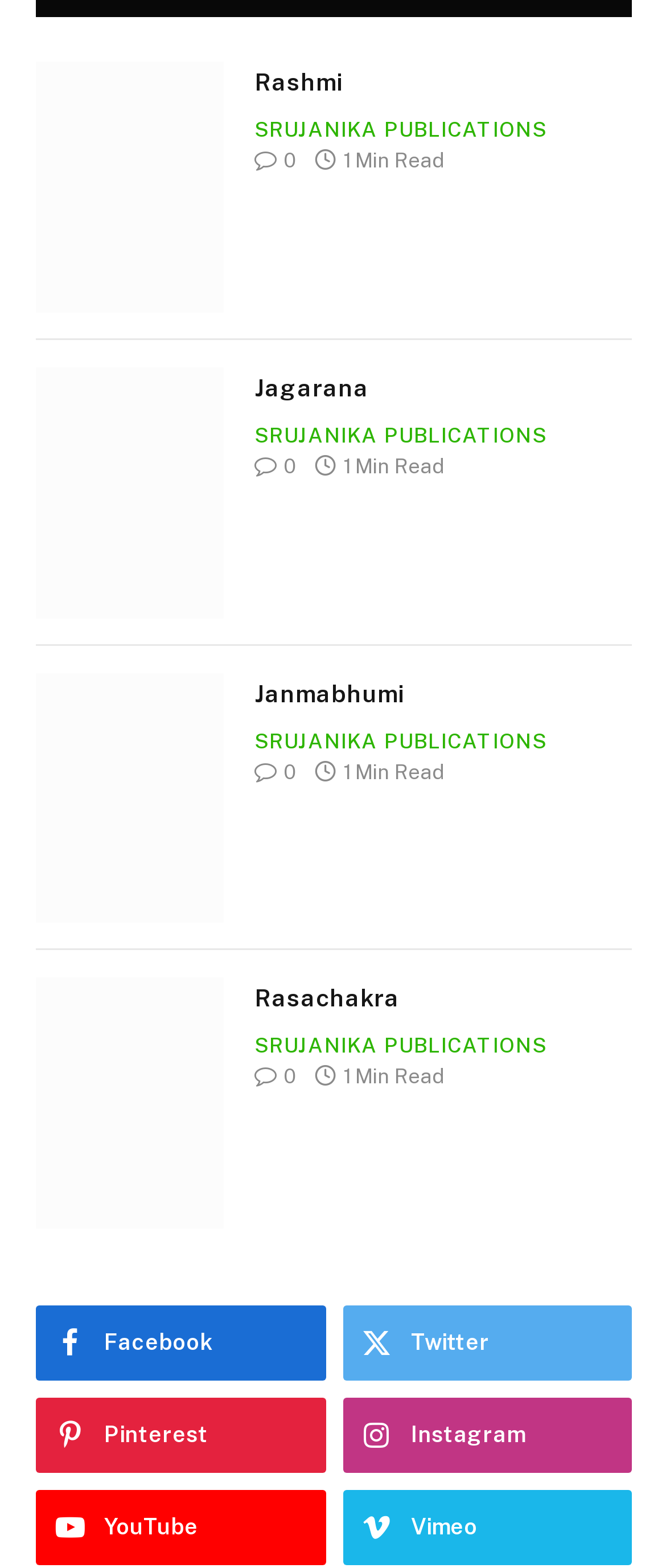Identify the bounding box coordinates of the part that should be clicked to carry out this instruction: "Share on Facebook".

[0.054, 0.832, 0.488, 0.88]